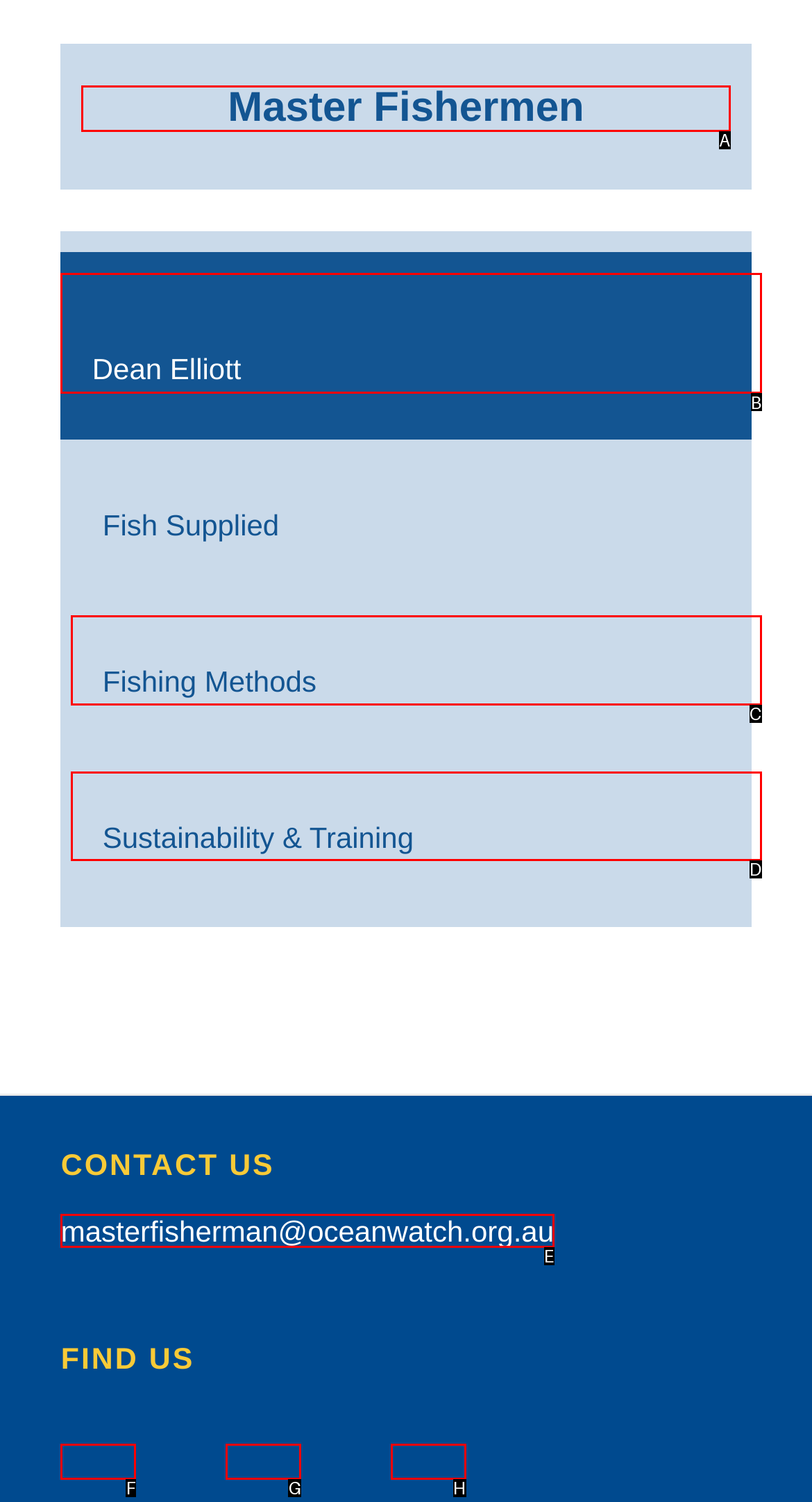Pick the right letter to click to achieve the task: Learn about Sustainability and Training
Answer with the letter of the correct option directly.

D